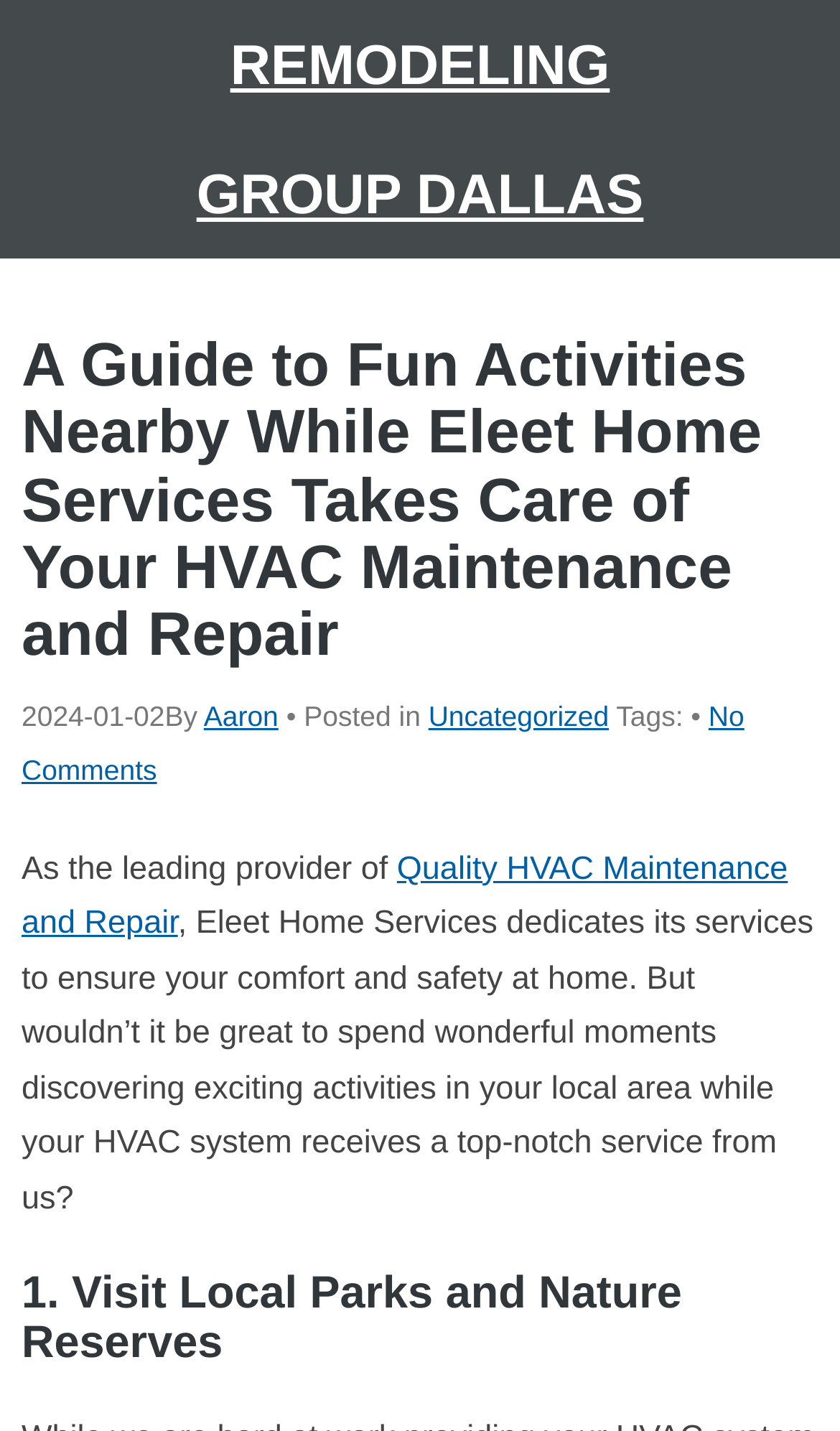Identify the main heading of the webpage and provide its text content.

A Guide to Fun Activities Nearby While Eleet Home Services Takes Care of Your HVAC Maintenance and Repair